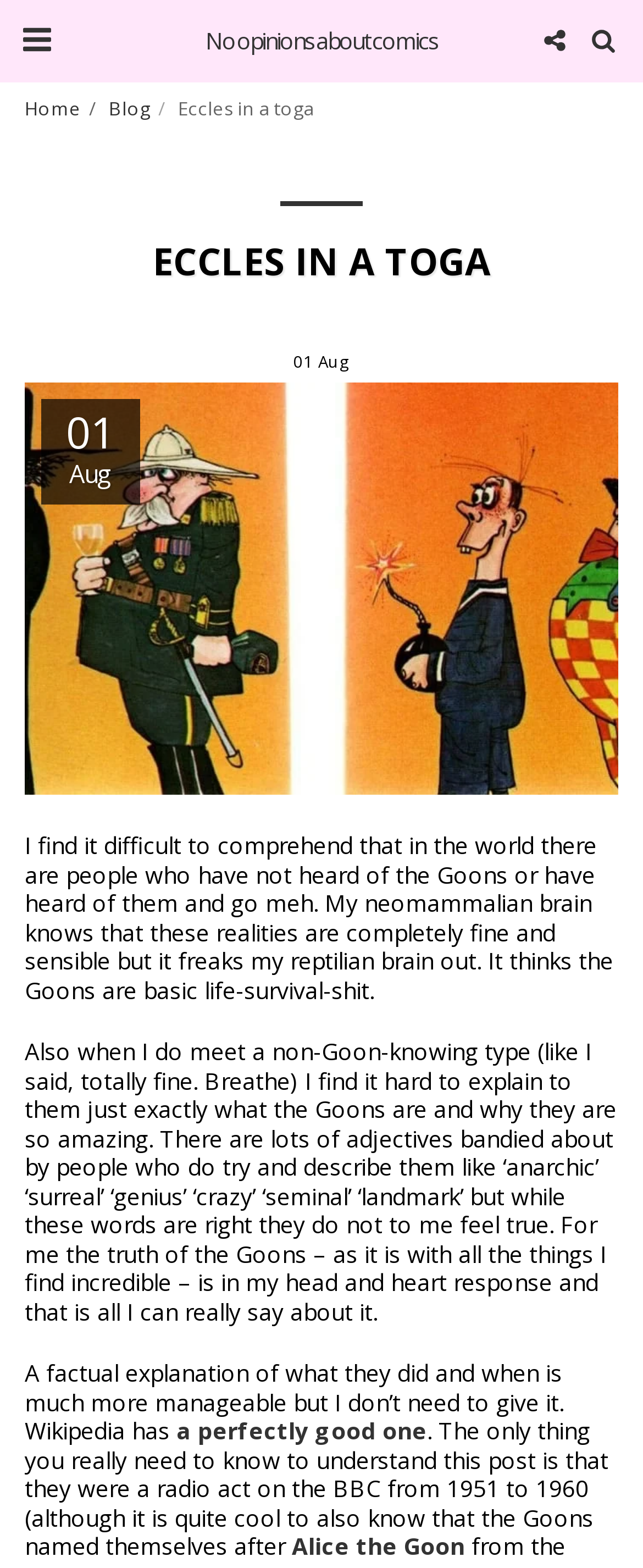What is the time period when the Goons were active on the BBC?
Answer the question with detailed information derived from the image.

The webpage mentions that the Goons were a radio act on the BBC from 1951 to 1960, providing a specific time period for their activity.